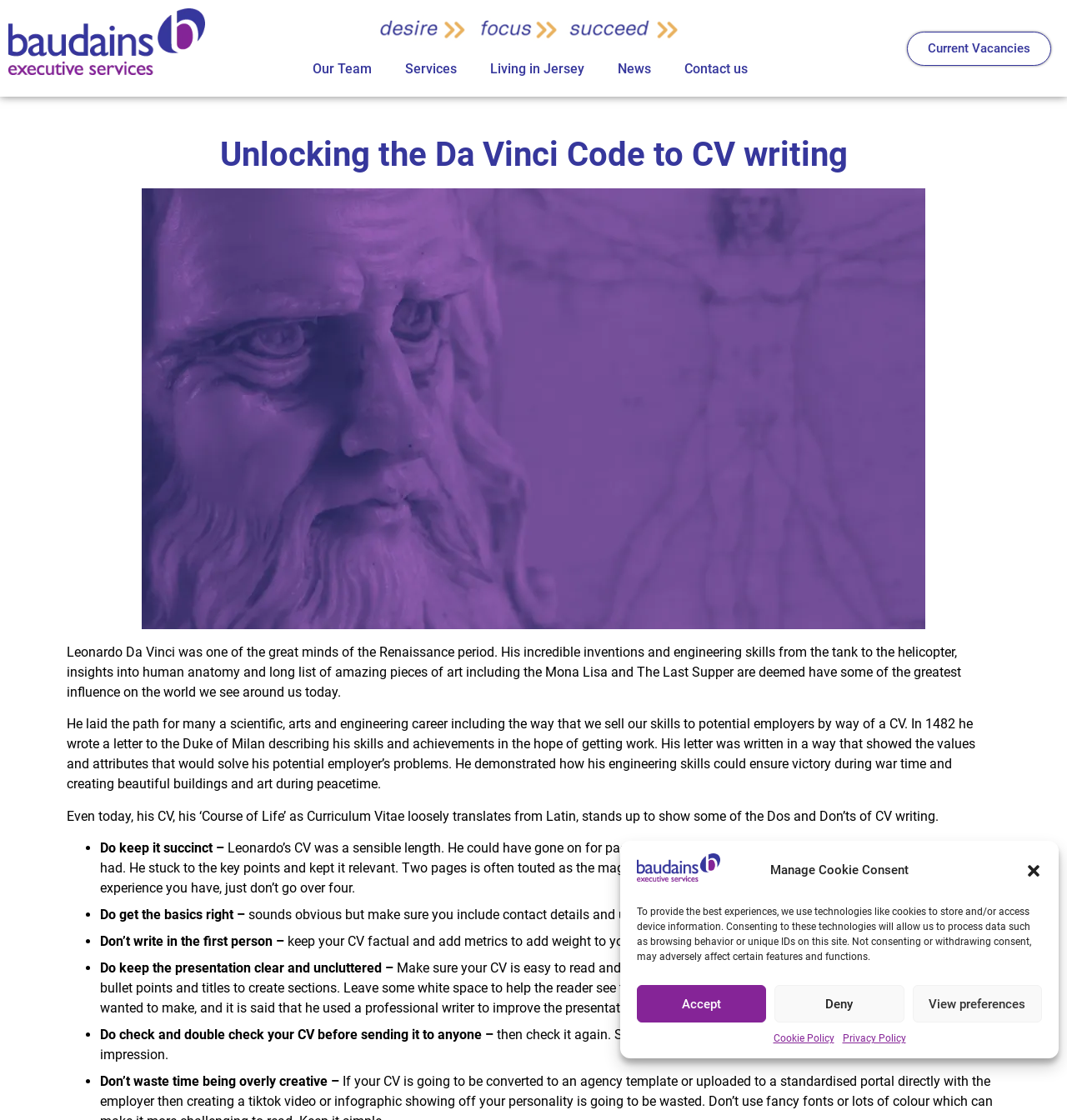Identify and extract the main heading from the webpage.

Unlocking the Da Vinci Code to CV writing